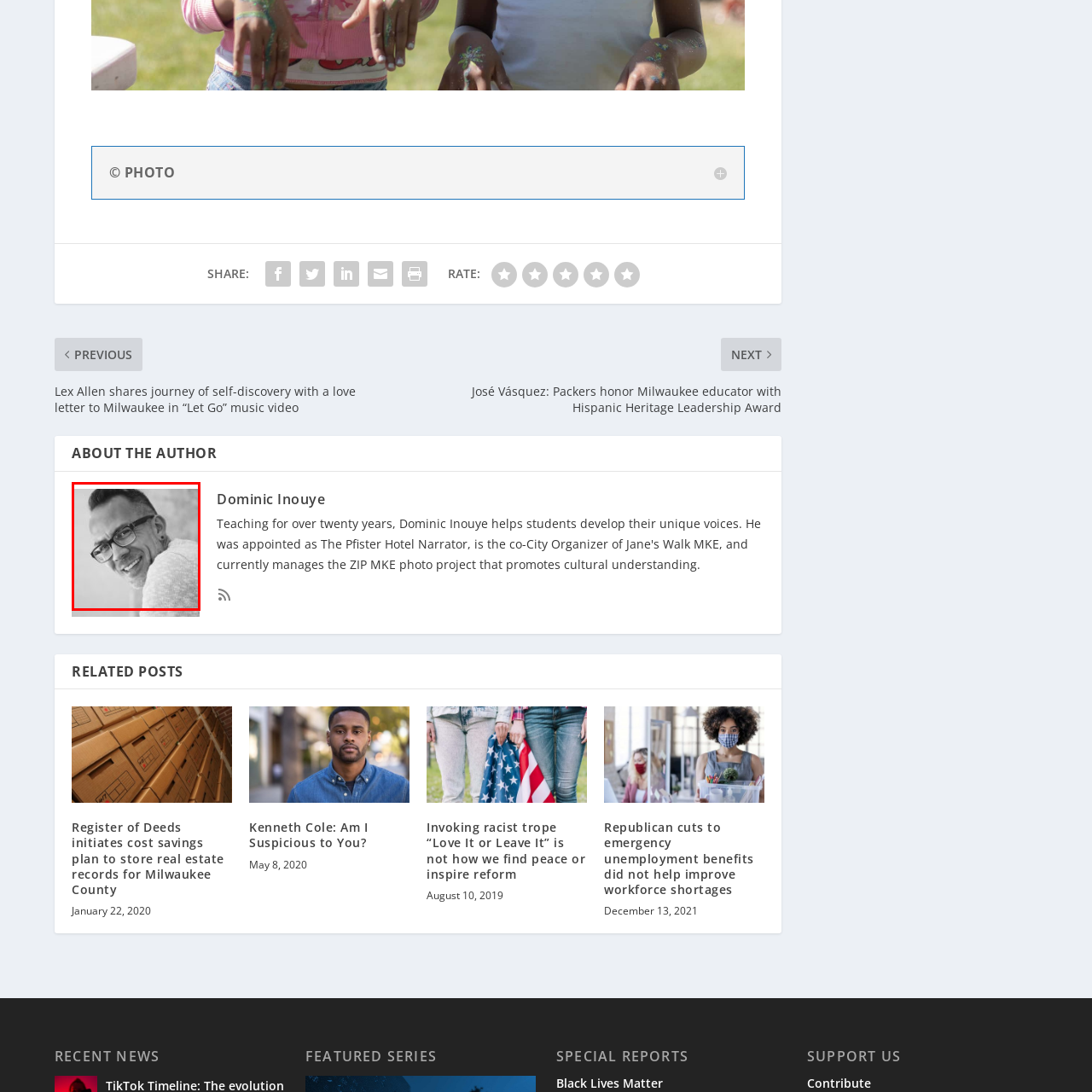Observe the image inside the red bounding box and respond to the question with a single word or phrase:
What is the color of the man's sweater?

Light-colored